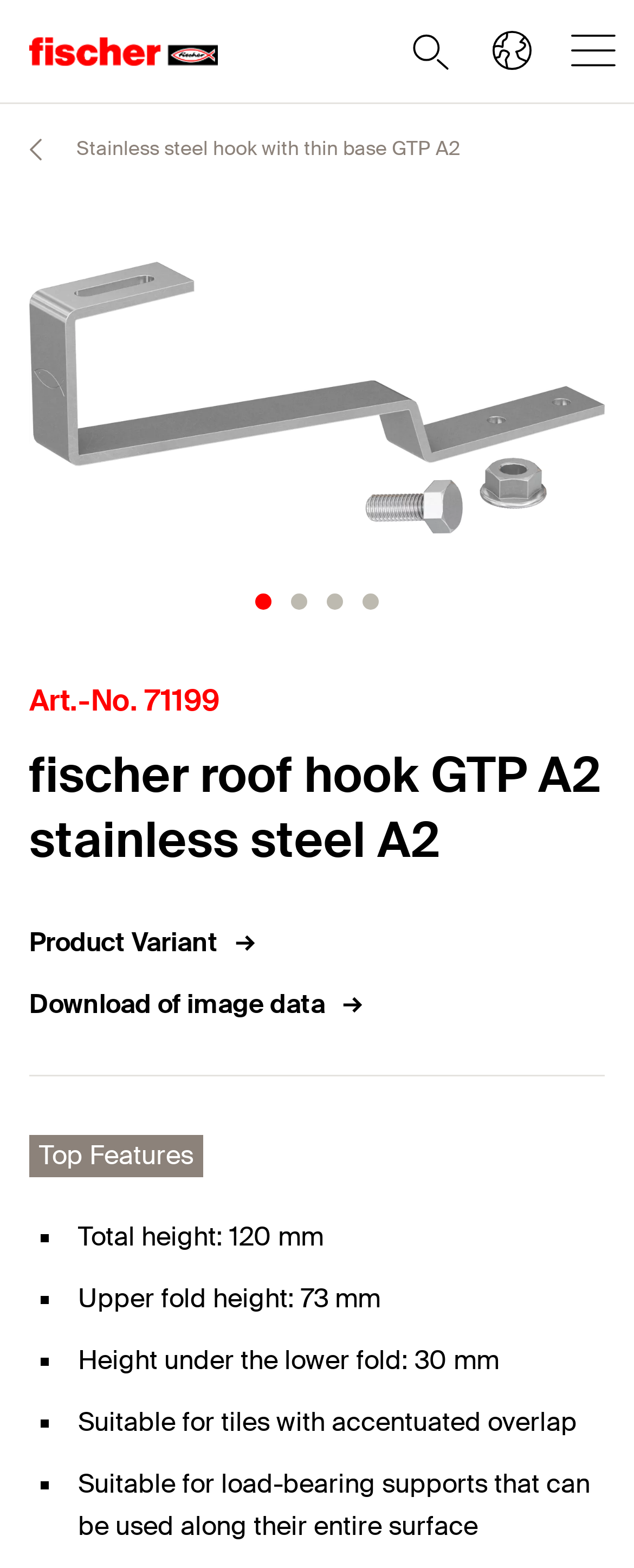Could you specify the bounding box coordinates for the clickable section to complete the following instruction: "Click the logo image"?

[0.046, 0.023, 0.344, 0.042]